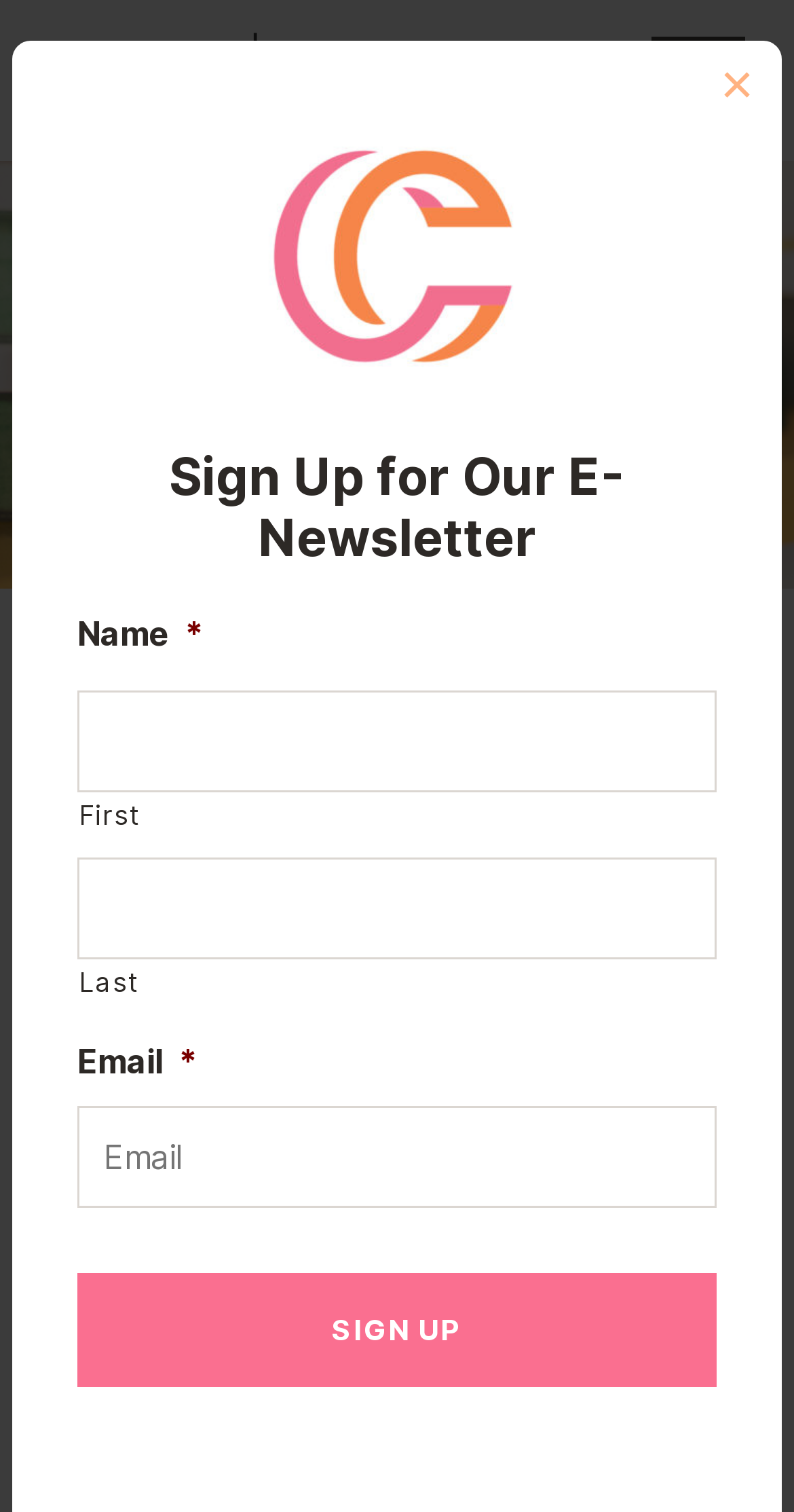What is the name of the organization?
From the image, provide a succinct answer in one word or a short phrase.

Contemporary Craft